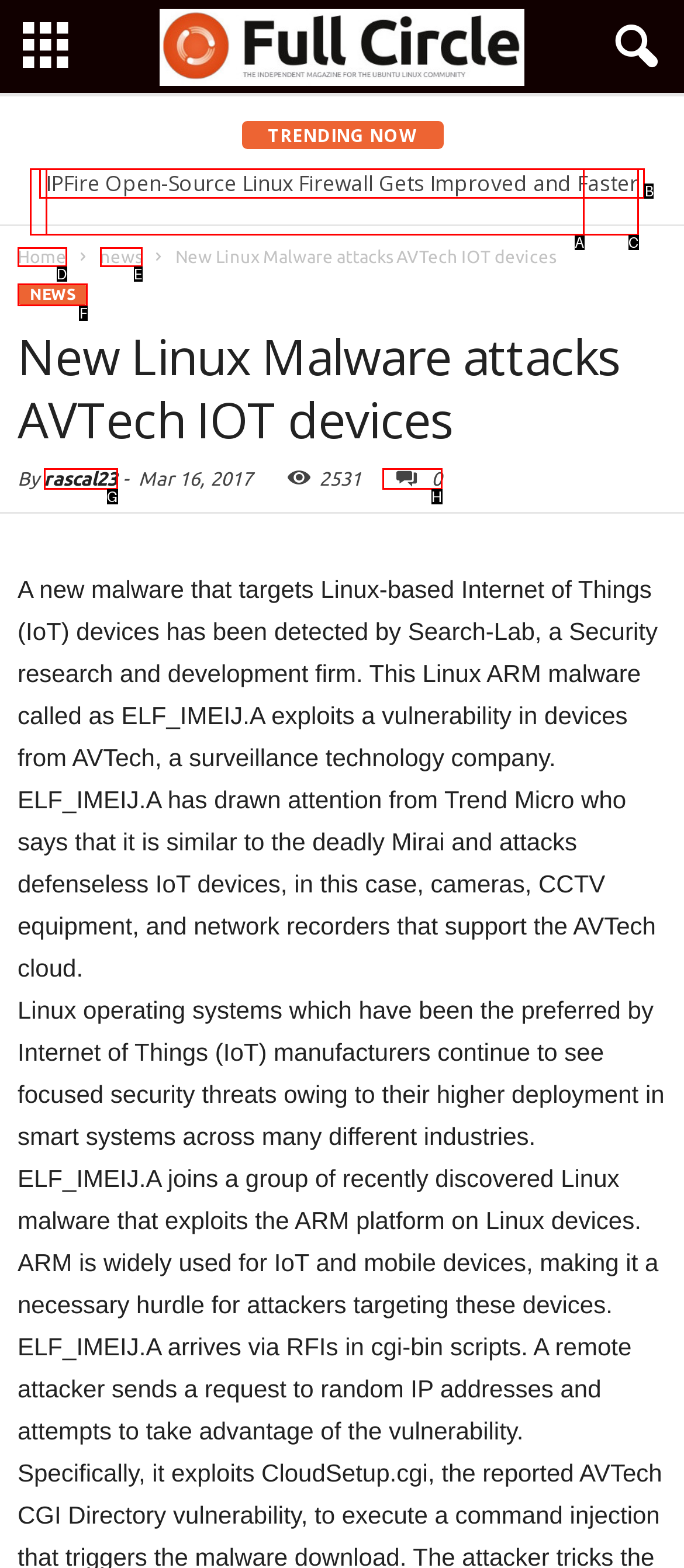Identify the correct UI element to click to achieve the task: Check the latest news.
Answer with the letter of the appropriate option from the choices given.

F